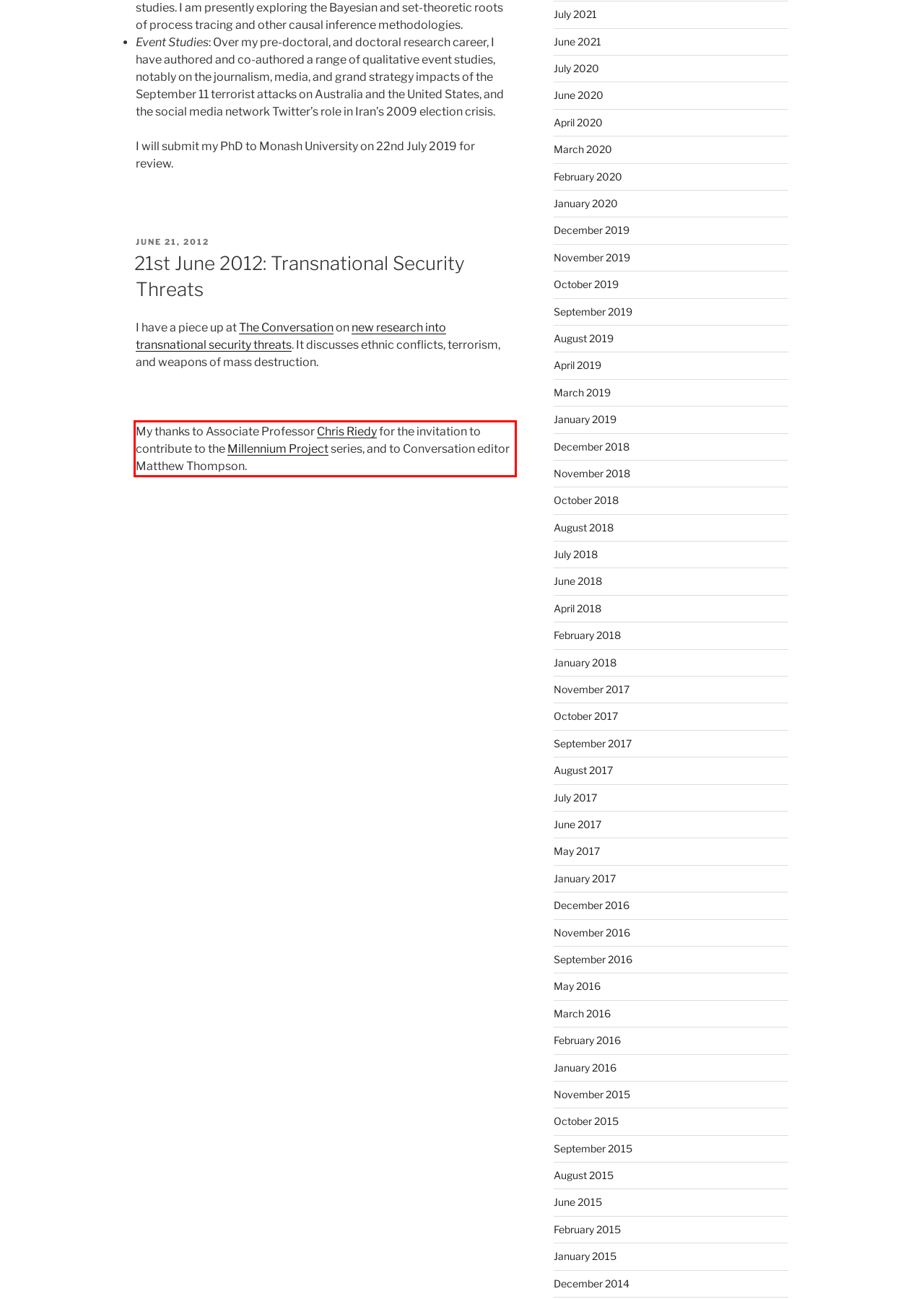Given a screenshot of a webpage containing a red rectangle bounding box, extract and provide the text content found within the red bounding box.

My thanks to Associate Professor Chris Riedy for the invitation to contribute to the Millennium Project series, and to Conversation editor Matthew Thompson.